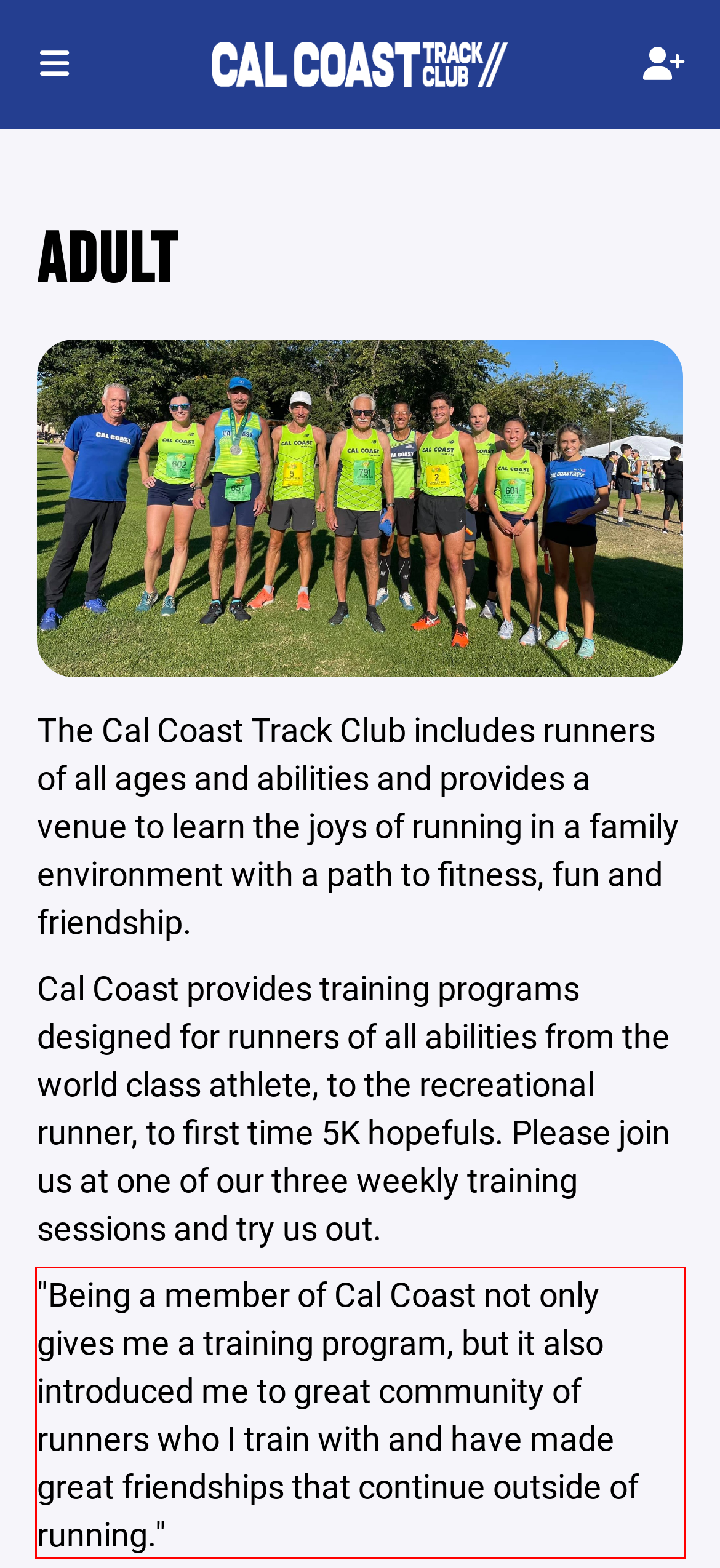With the provided screenshot of a webpage, locate the red bounding box and perform OCR to extract the text content inside it.

"Being a member of Cal Coast not only gives me a training program, but it also introduced me to great community of runners who I train with and have made great friendships that continue outside of running."